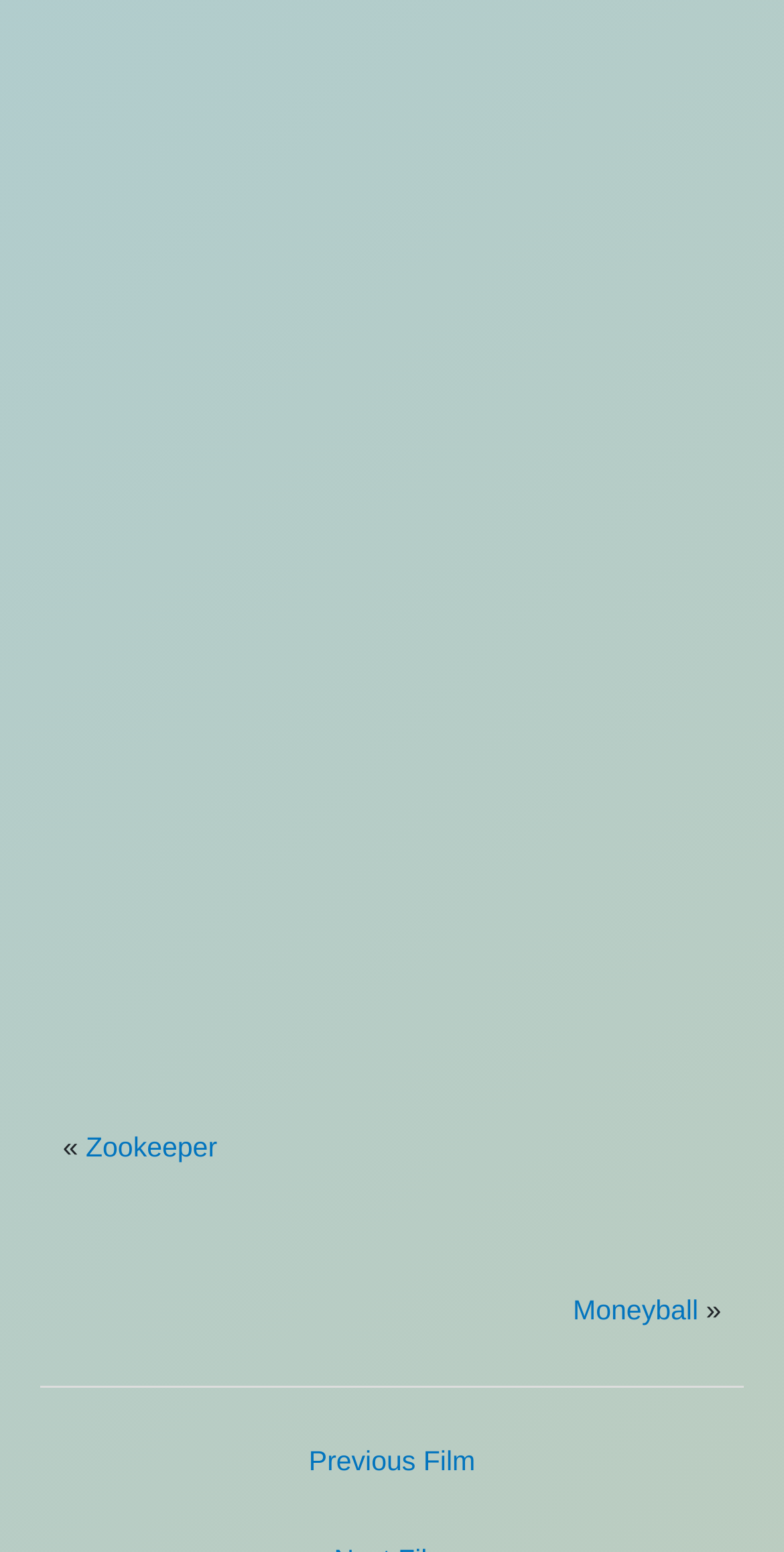Please find the bounding box coordinates for the clickable element needed to perform this instruction: "Click on Action".

[0.051, 0.023, 0.149, 0.042]